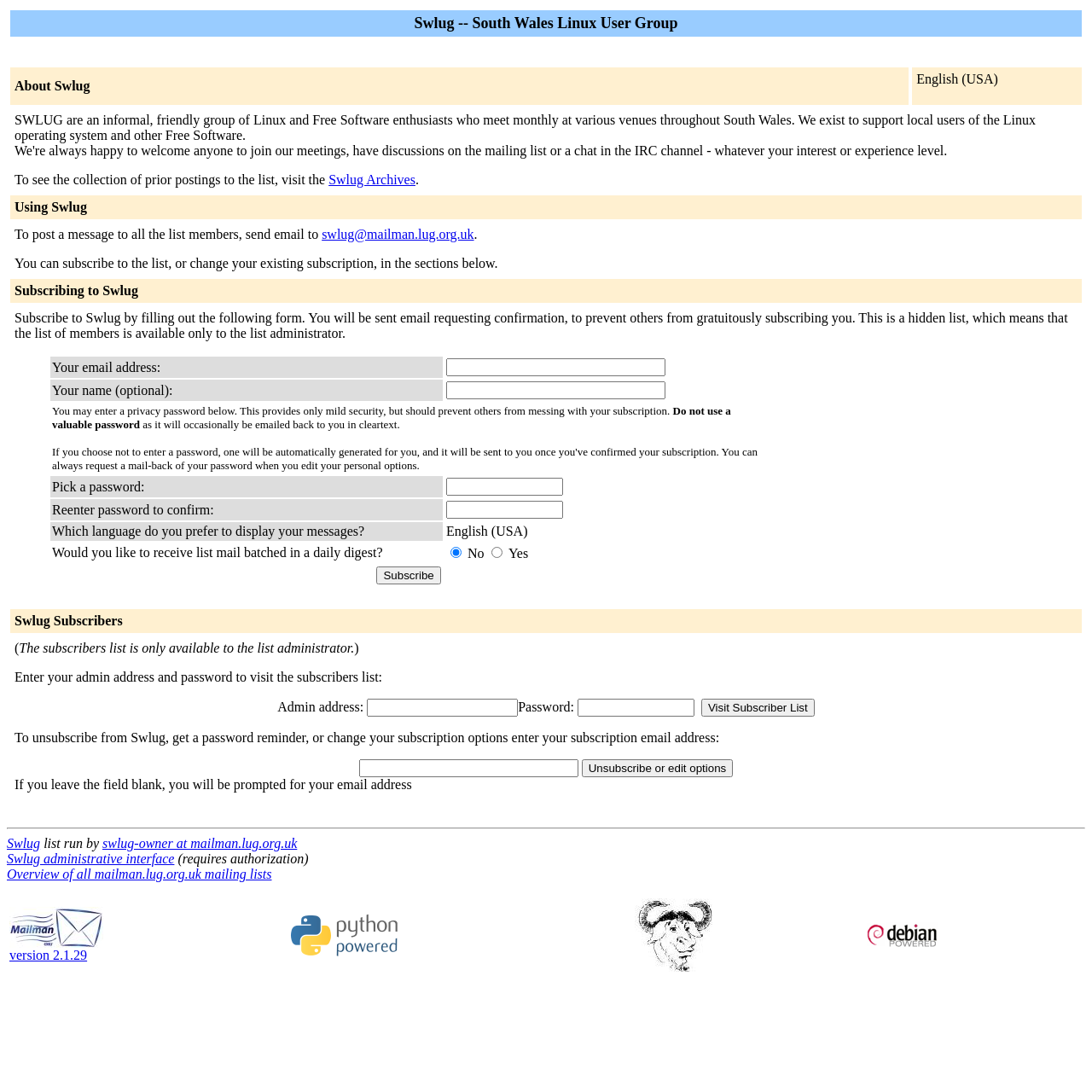Kindly determine the bounding box coordinates for the clickable area to achieve the given instruction: "Send email to swlug-owner at mailman.lug.org.uk".

[0.094, 0.766, 0.272, 0.779]